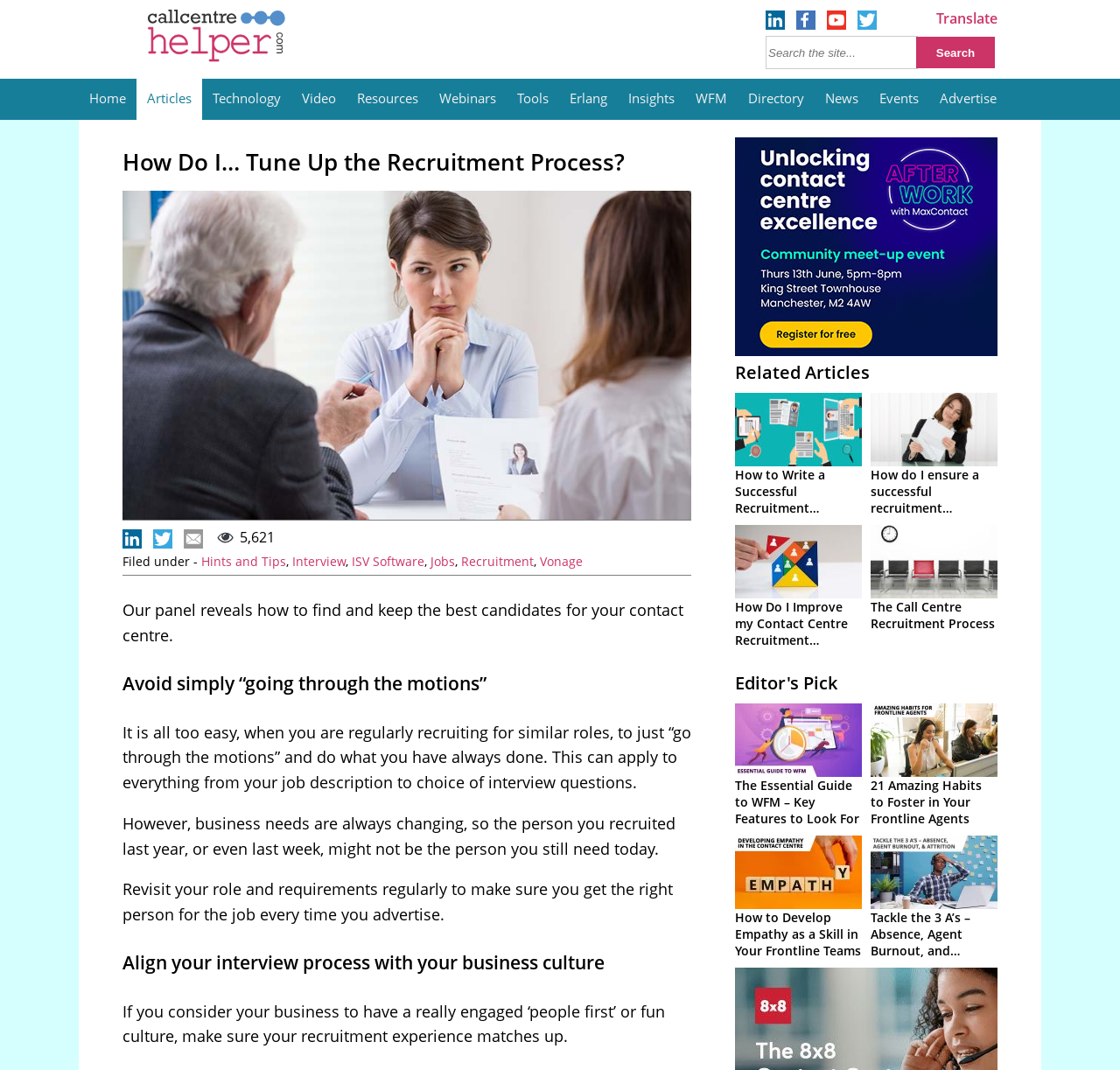Please answer the following question using a single word or phrase: 
What is the image about in the 'Editor's Pick' section?

Recruitment concept with colourful people blocks